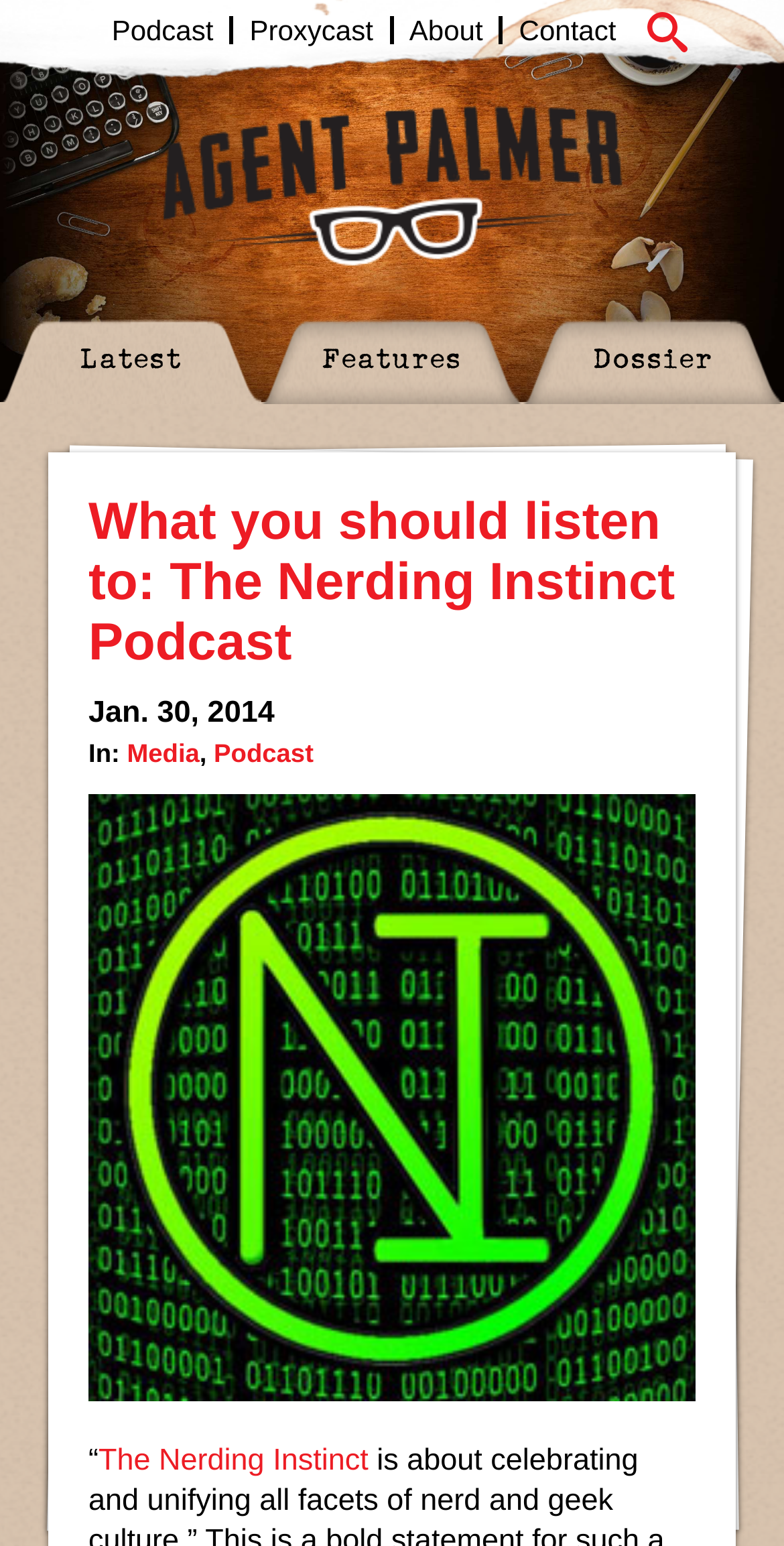Construct a thorough caption encompassing all aspects of the webpage.

The webpage appears to be a podcast page, specifically featuring "The Nerding Instinct Podcast - Agent Palmer". At the top, there is a prominent heading with the title "Agent Palmer". Below this, there are four links in a row, labeled "Podcast", "Proxycast", "About", and "Contact", which likely serve as navigation links.

To the right of these links, there is a small image with no alt text. Below this section, there are three more links, "Latest", "Features", and "Dossier", which may be related to the podcast's content.

The main content of the page is a section with a heading that reads "What you should listen to: The Nerding Instinct Podcast". Below this, there is a date "Jan. 30, 2014", followed by a label "In:" and two links, "Media" and "Podcast", which may be related to the podcast's categories or tags.

Further down, there is a large image with the title "The Nerding Instinct Podcast", which likely represents the podcast's artwork. At the very bottom, there is a quote or description, starting with "“", followed by a link to "The Nerding Instinct", which may be the podcast's main page or a related resource.